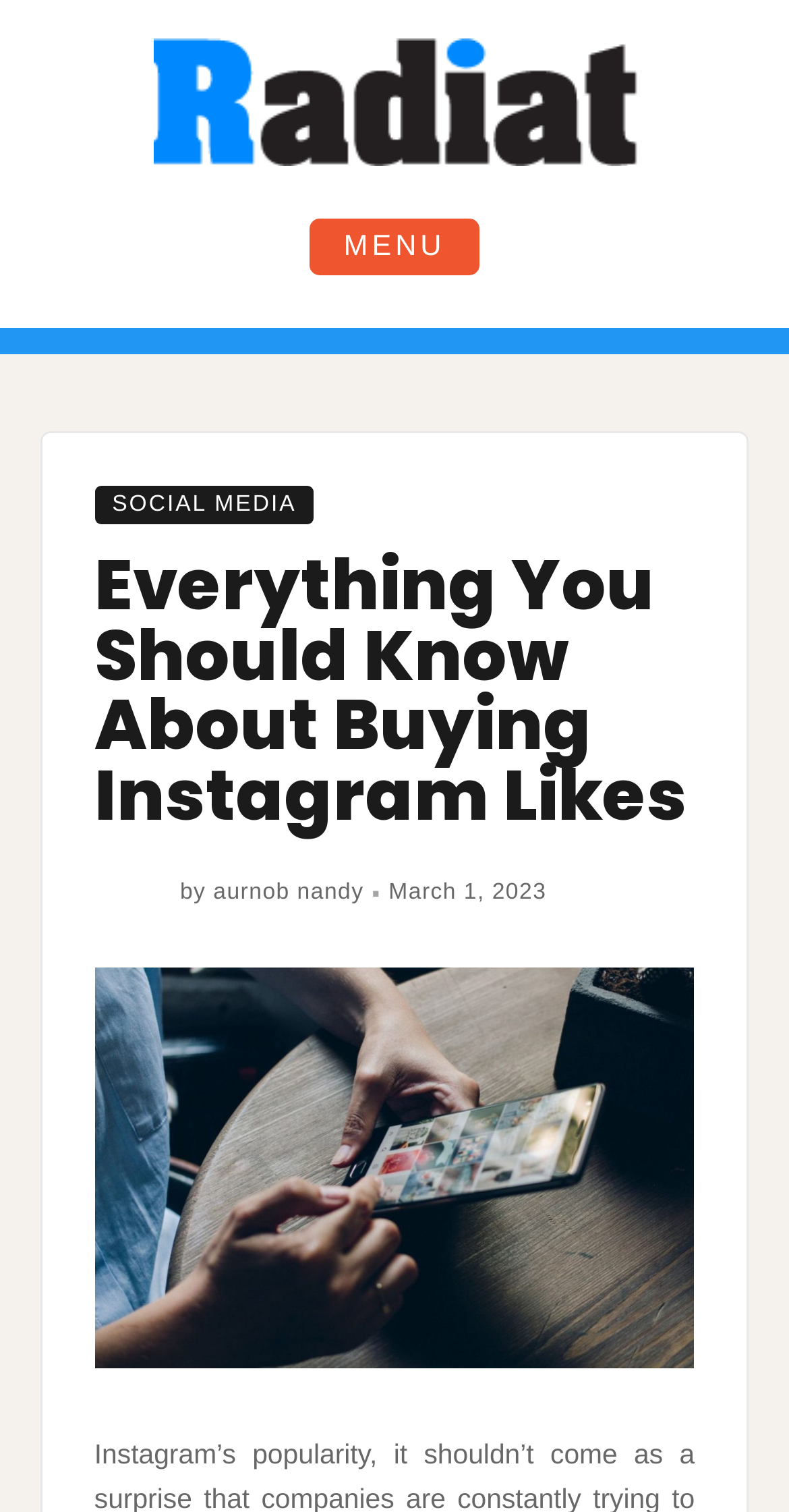Provide your answer to the question using just one word or phrase: What is the name of the website?

Radiat